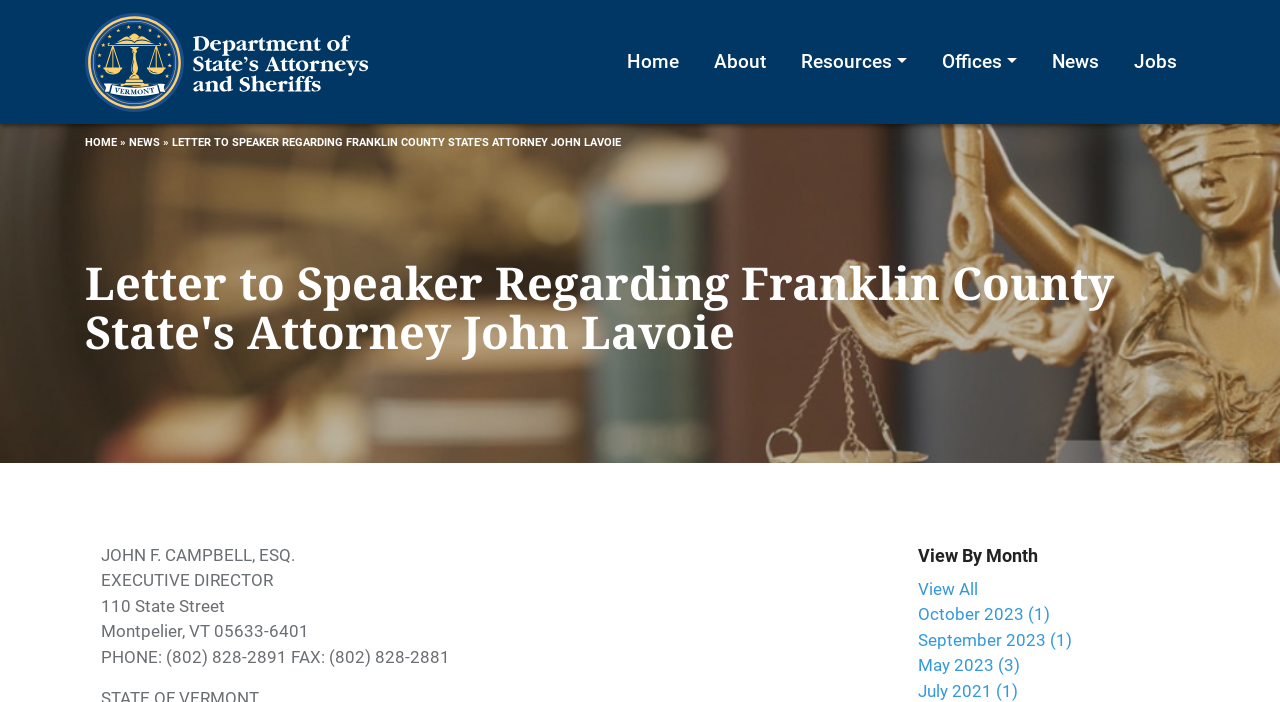Find the bounding box coordinates of the element to click in order to complete the given instruction: "go to home page."

[0.476, 0.0, 0.544, 0.177]